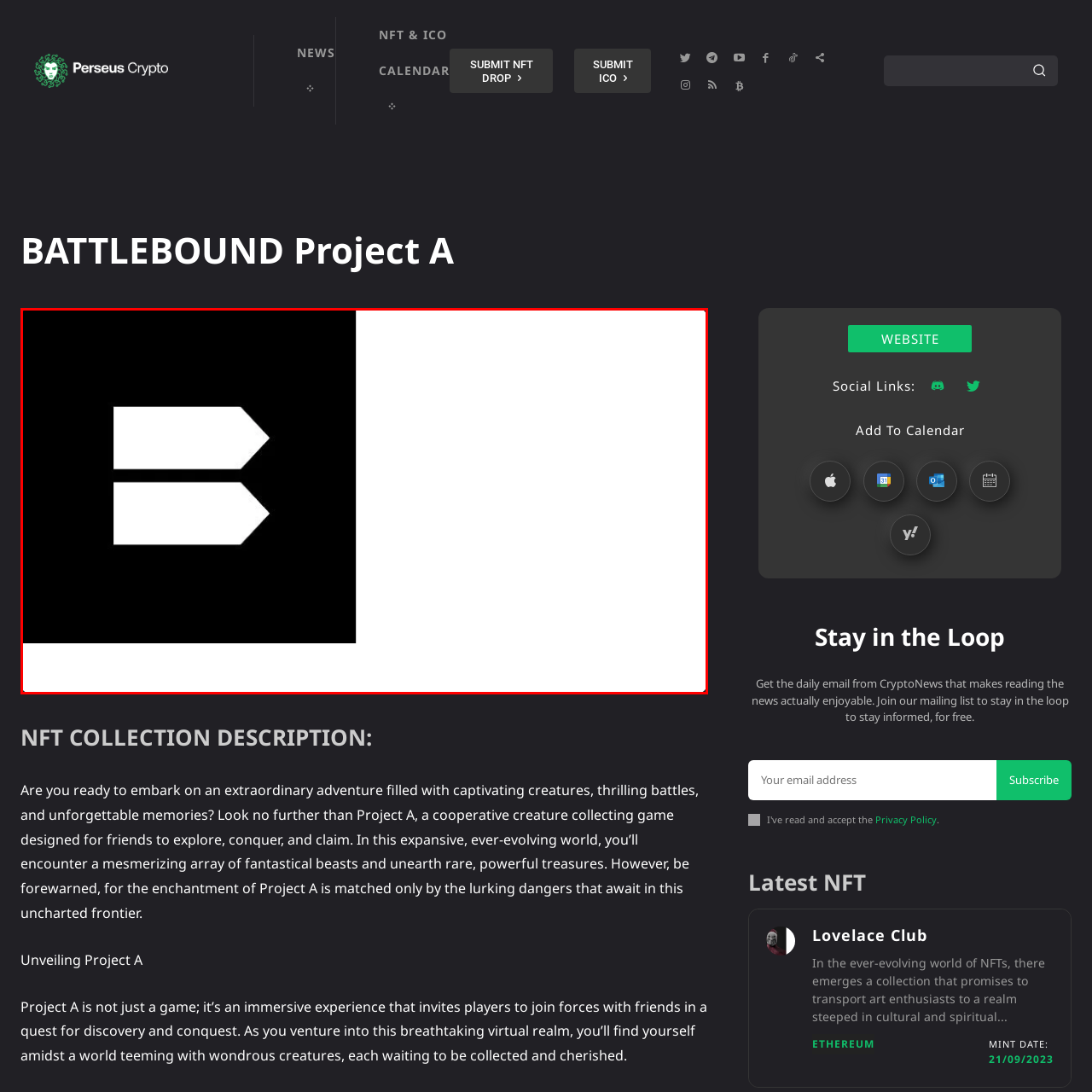Articulate a detailed description of the image enclosed by the red outline.

The image features a stylized logo that showcases two adjacent chevron arrows, both pointing to the right. The arrows are outlined in a clean, modern white against a solid black background, creating a striking contrast. This design reflects a minimalist aesthetic, often associated with themes of direction, guidance, or progression. 

The logo's simplicity and sharp lines convey a sense of professionalism and clarity, making it suitable for branding in technology or digital platforms. Located within the context of the "BATTLEBOUND Project A - NFT Drop Calendar Timeline" webpage, this visual element likely serves to enhance navigation or indicate a specific interactive feature related to the project's offerings.